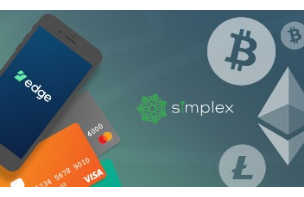Give a thorough description of the image, including any visible elements and their relationships.

The image displays a visually appealing layout showcasing the Edge wallet and Simplex branding in the context of cryptocurrency transactions. Prominently featured is a smartphone with the Edge app logo, symbolizing convenience and secure crypto management. Surrounding the phone are various credit cards and iconic cryptocurrency symbols, including Bitcoin (BTC), Ethereum (ETH), and Litecoin (LTC), representing the diverse options for users looking to engage in cryptocurrency purchases. The Simplex logo is integrated into the design, emphasizing the partnership aimed at facilitating seamless and instant cryptocurrency transactions. This graphic serves to highlight the synergy between traditional finance and digital currencies, reinforcing the notion of accessibility and user-friendly solutions in the evolving landscape of cryptocurrency buying.